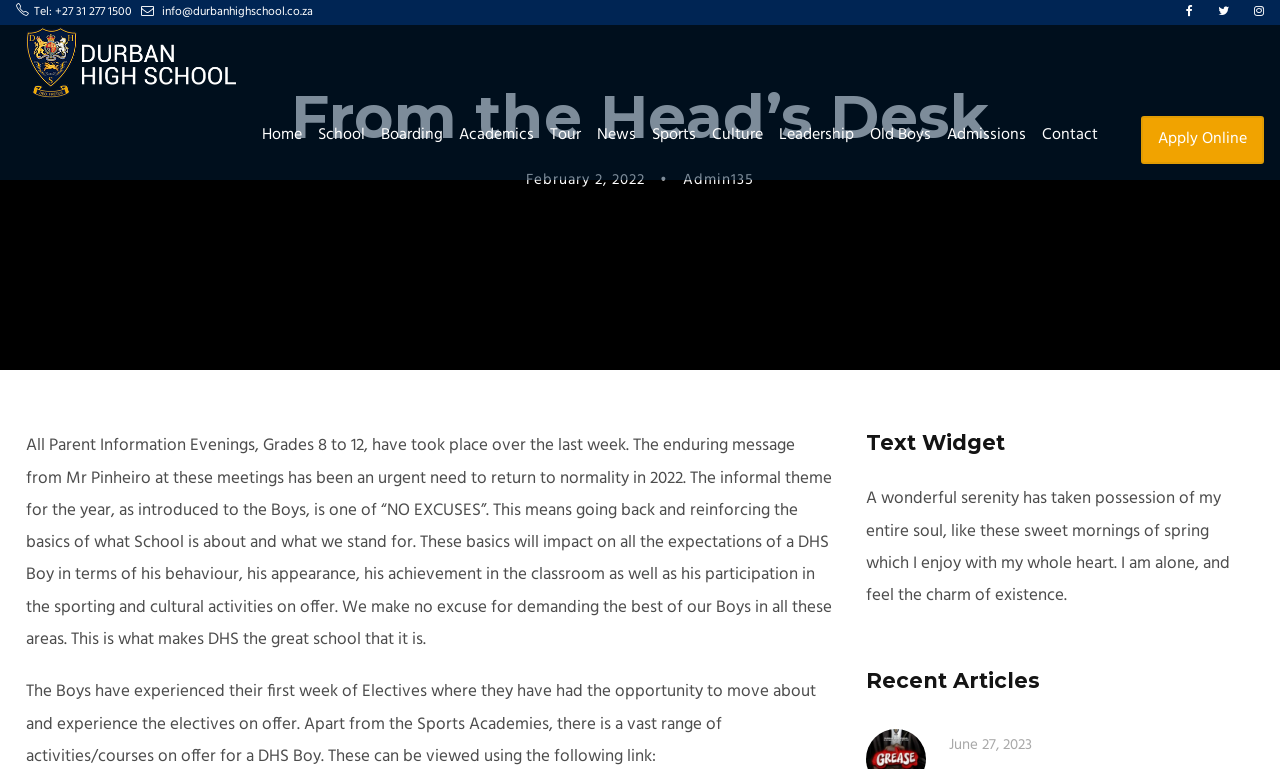What is the phone number of Durban High School?
Offer a detailed and full explanation in response to the question.

The phone number of Durban High School can be found at the top of the webpage, in the link 'Tel: +27 31 277 1500'.